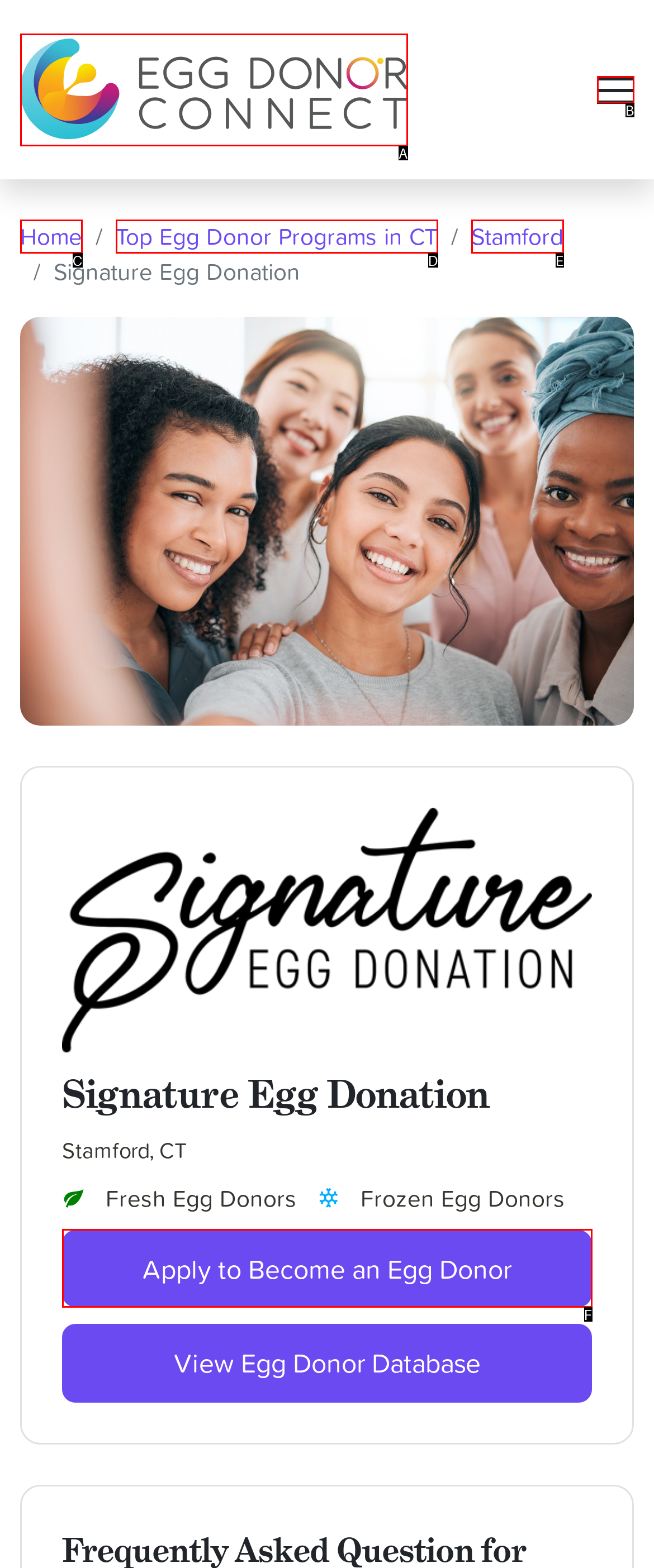Refer to the description: Mats Utas and choose the option that best fits. Provide the letter of that option directly from the options.

None